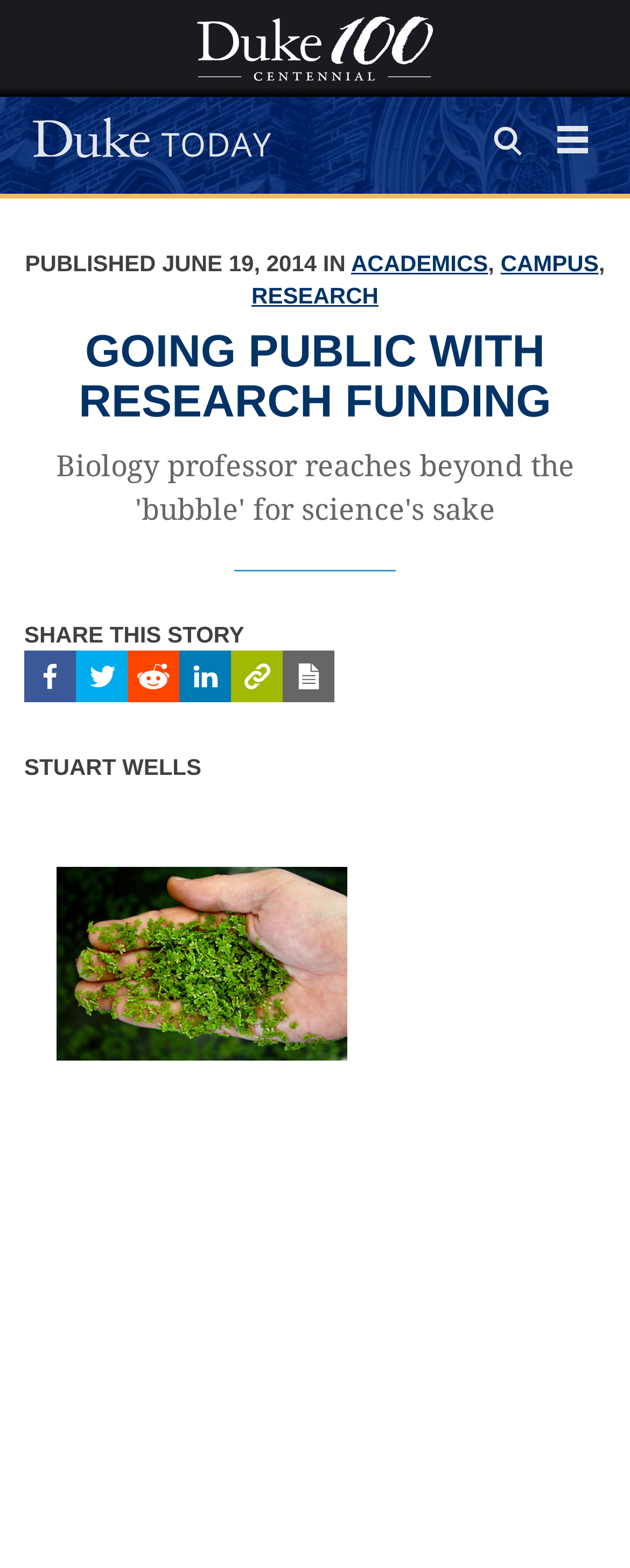What is the name of the biology professor mentioned in the article?
Examine the screenshot and reply with a single word or phrase.

Kathleen Pryer